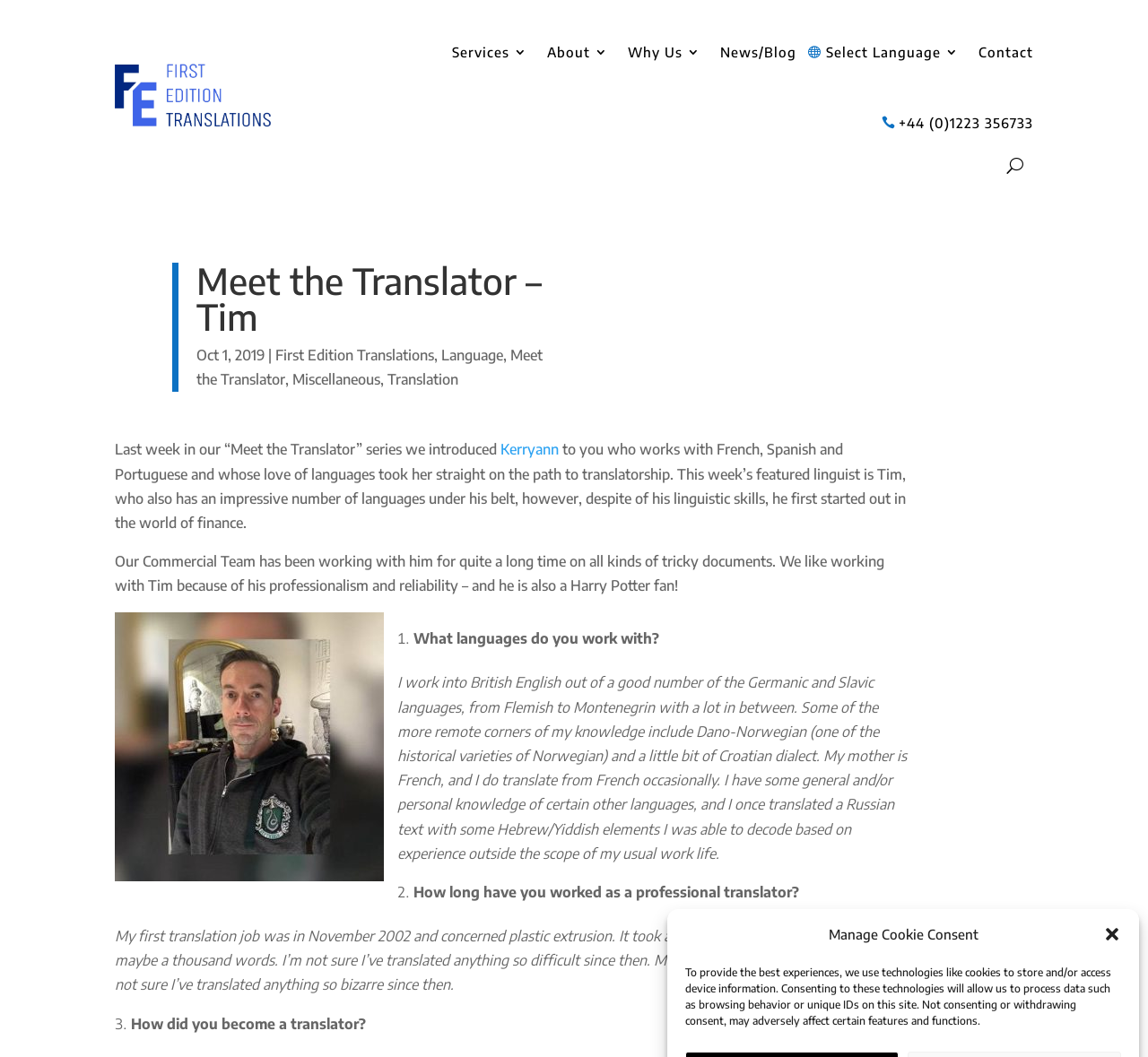Can you pinpoint the bounding box coordinates for the clickable element required for this instruction: "Read more about 'Meet the Translator – Tim'"? The coordinates should be four float numbers between 0 and 1, i.e., [left, top, right, bottom].

[0.171, 0.248, 0.474, 0.325]